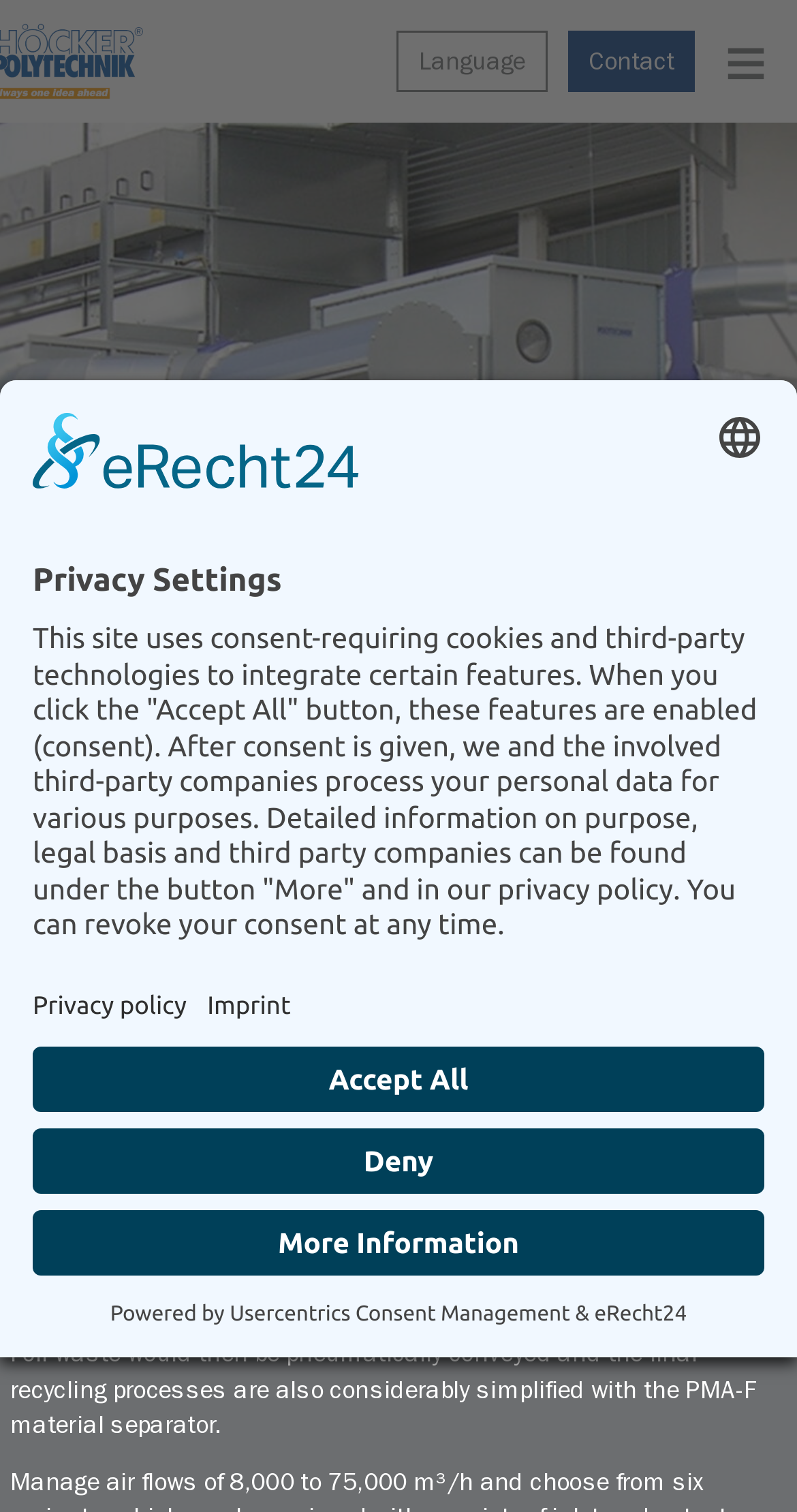Articulate a complete and detailed caption of the webpage elements.

The webpage is about Höcker Polytechnik's PMA-F material separator for film and PVC packaging. At the top right corner, there is a menu with options for contact and language selection. Below this menu, the title "PMA Material Separators" is prominently displayed, followed by a subtitle "for Foils and Packaging Industry". 

The main content of the page is divided into sections. The first section has a heading "Material separators for Flexible Packaging and Foils" and describes the PMA-F rotary airlock separator, its purpose, and its features. This section is located in the middle of the page, spanning almost the entire width.

Below this section, there are three paragraphs of text that provide more information about the PMA-F material separator, its capabilities, and its benefits. These paragraphs are aligned to the left side of the page.

At the bottom left corner of the page, there is a button "Open Privacy Settings" which, when clicked, opens a modal dialog box with privacy settings. This dialog box has a logo, a heading "Privacy Settings", and a description of how the site uses cookies and third-party technologies. There are also buttons to select a language, accept or deny consent, and get more information.

At the very bottom of the page, there are links to the privacy policy, imprint, and a statement about the site being powered by Usercentrics Consent Management and eRecht24.